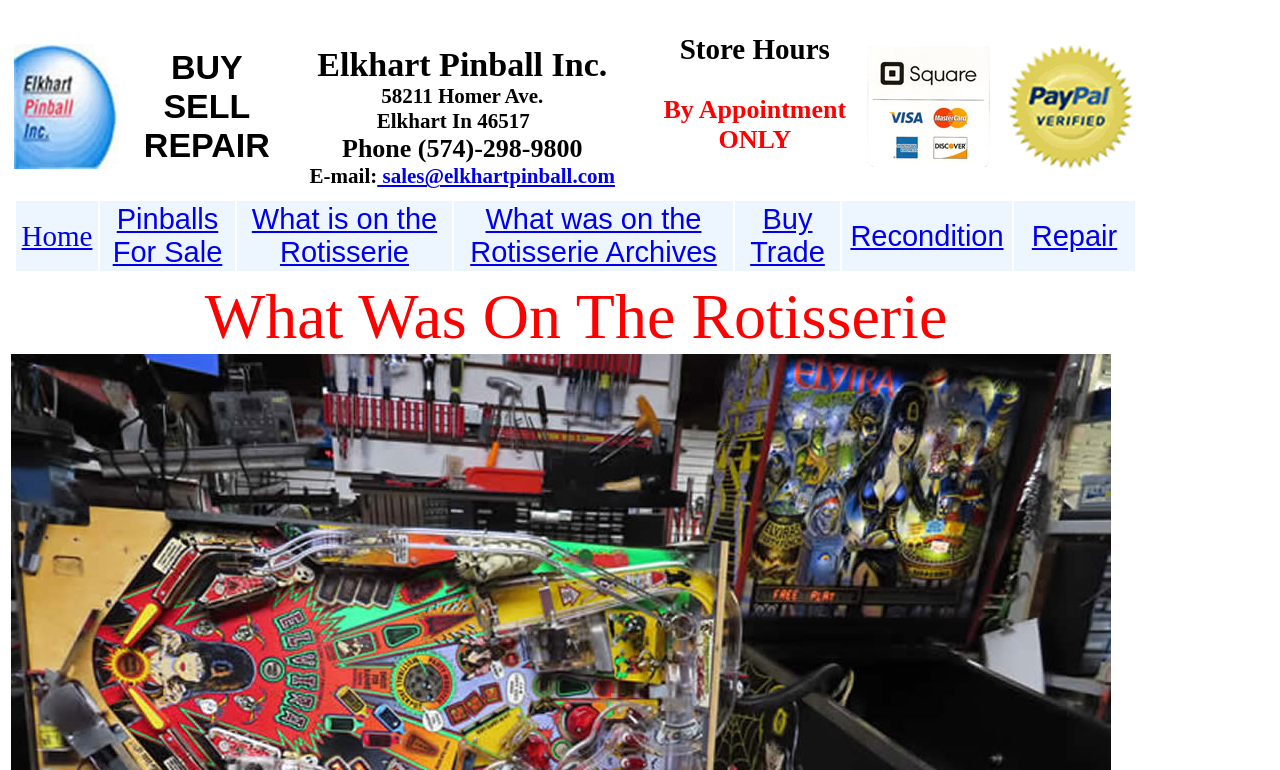Provide the bounding box coordinates of the HTML element this sentence describes: "What is on the". The bounding box coordinates consist of four float numbers between 0 and 1, i.e., [left, top, right, bottom].

[0.197, 0.264, 0.342, 0.305]